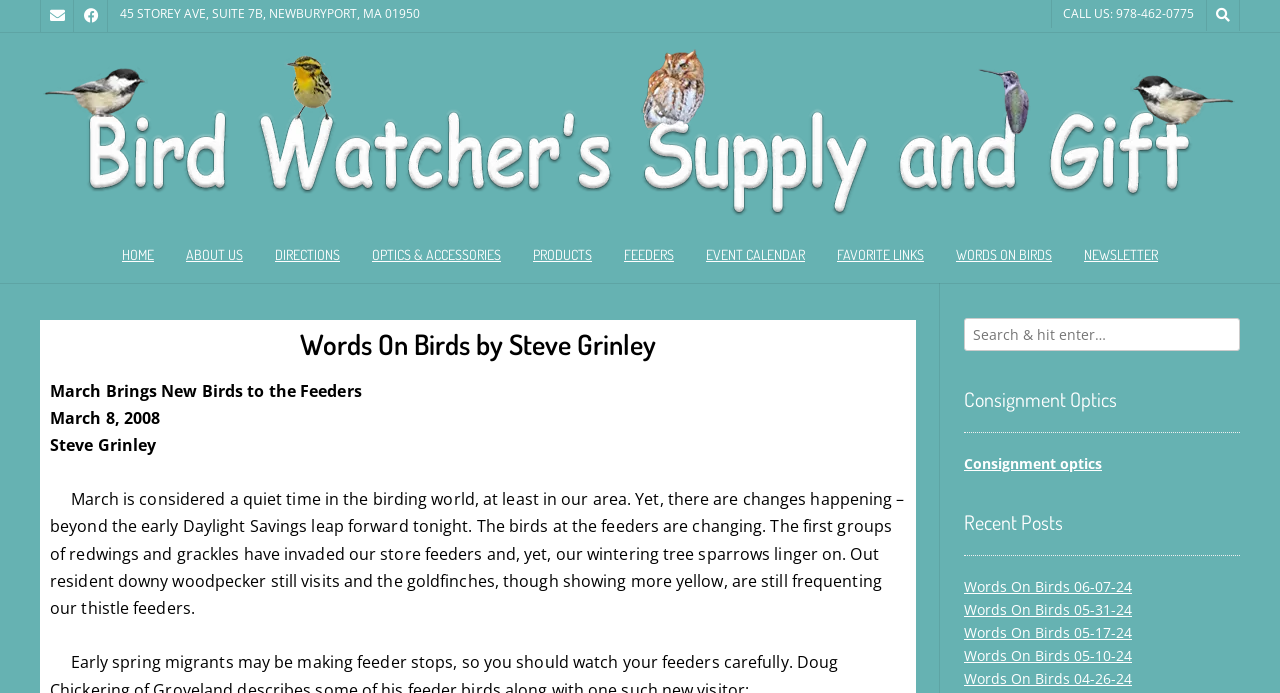Kindly determine the bounding box coordinates for the clickable area to achieve the given instruction: "Search for something".

[0.753, 0.458, 0.969, 0.506]